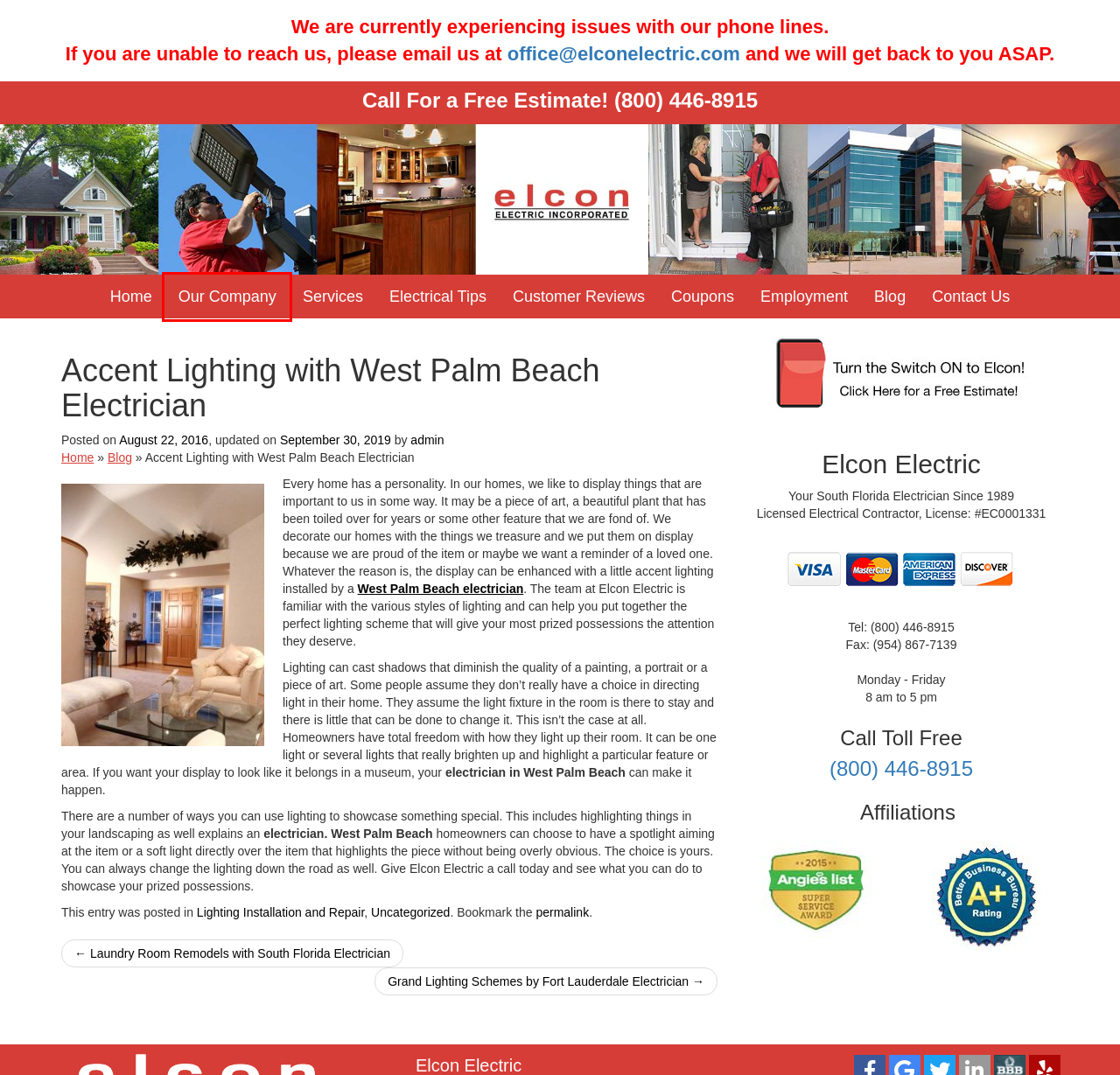Review the screenshot of a webpage which includes a red bounding box around an element. Select the description that best fits the new webpage once the element in the bounding box is clicked. Here are the candidates:
A. South Florida Electrician | Elcon Electric | Miami, Deerfield, Boca Raton
B. Miami Electrician blog
C. Our Company
D. Electrical Coupons and Specials - Elcon Electric
E. Electrician Reviews - Elcon Electric
F. Electrical Tips - Elcon Electric
G. Electrical Services for Miami and South Florida
H. Uncategorized Archives

C